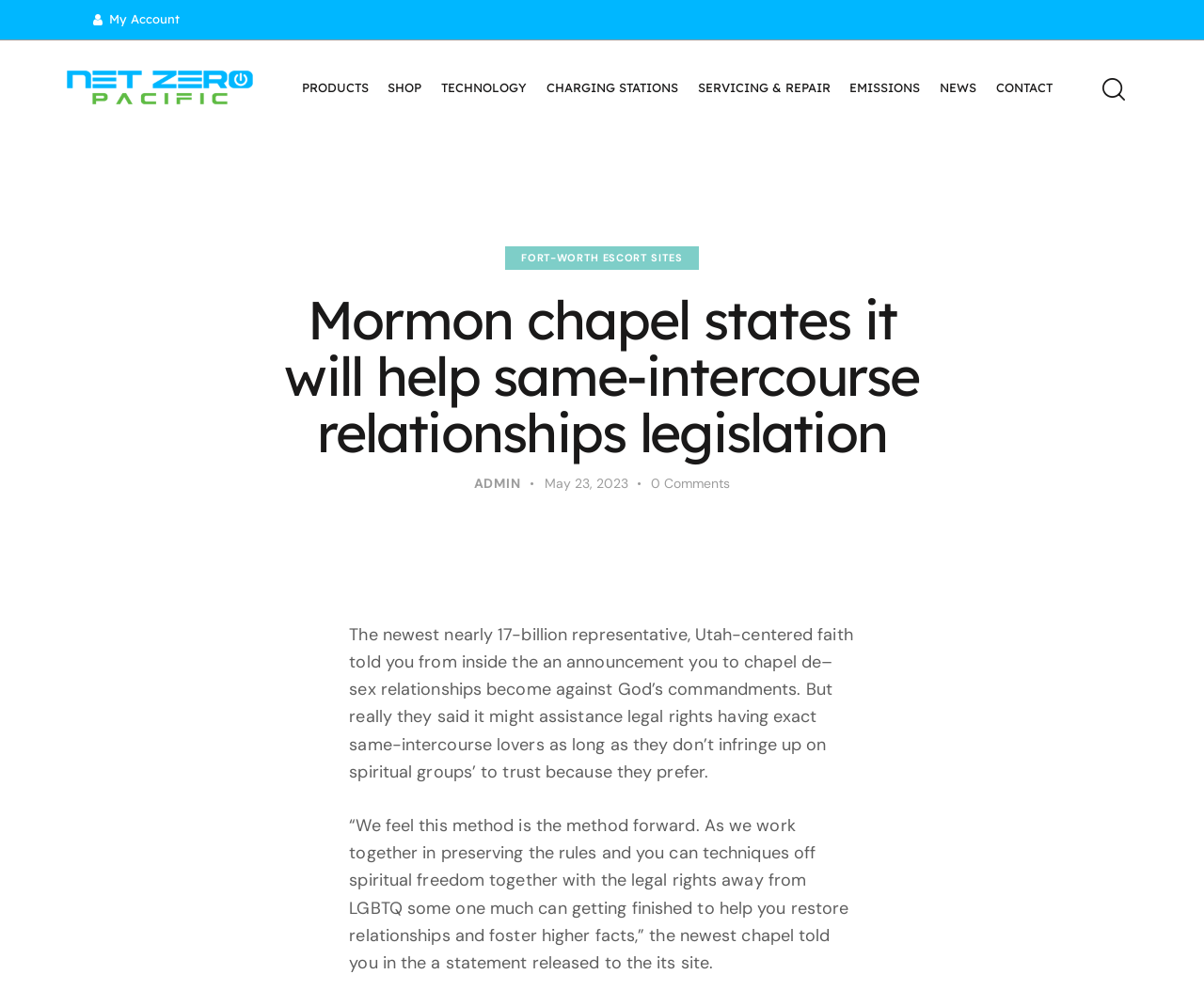Please provide the bounding box coordinates for the element that needs to be clicked to perform the following instruction: "Go to Net-Zero Pacific homepage". The coordinates should be given as four float numbers between 0 and 1, i.e., [left, top, right, bottom].

[0.055, 0.075, 0.211, 0.097]